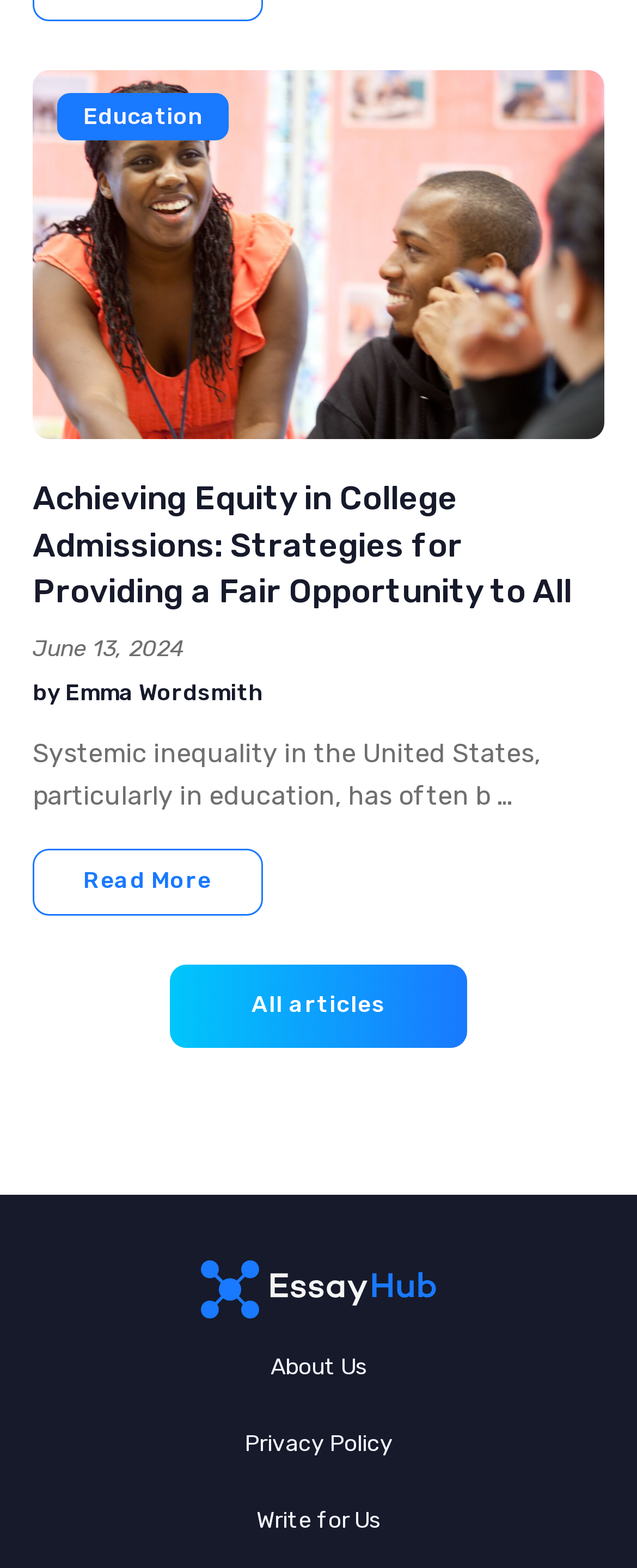Extract the bounding box coordinates for the described element: "by Emma Wordsmith". The coordinates should be represented as four float numbers between 0 and 1: [left, top, right, bottom].

[0.051, 0.434, 0.413, 0.452]